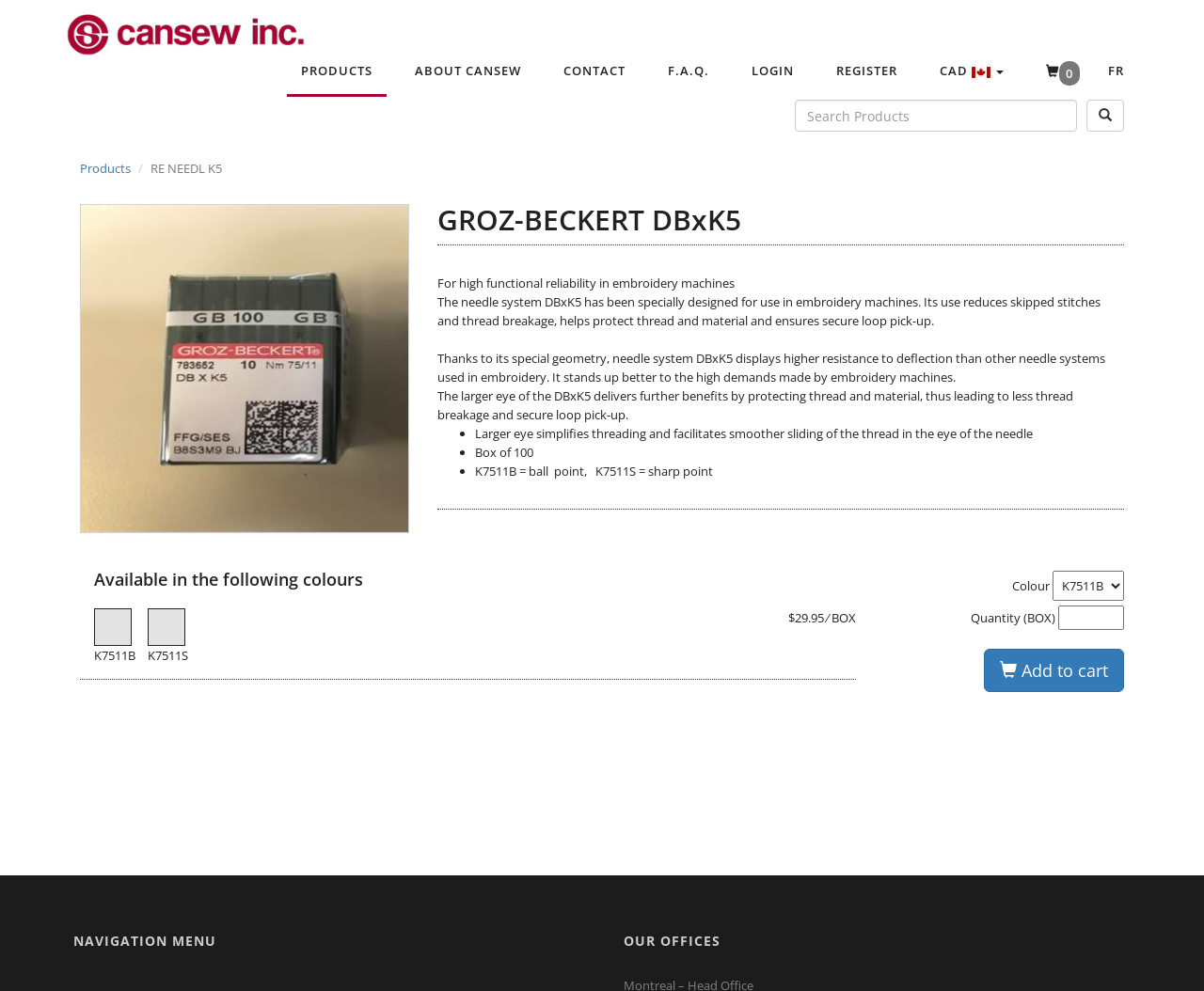Please determine the bounding box coordinates of the element to click on in order to accomplish the following task: "Add to cart". Ensure the coordinates are four float numbers ranging from 0 to 1, i.e., [left, top, right, bottom].

[0.817, 0.655, 0.934, 0.698]